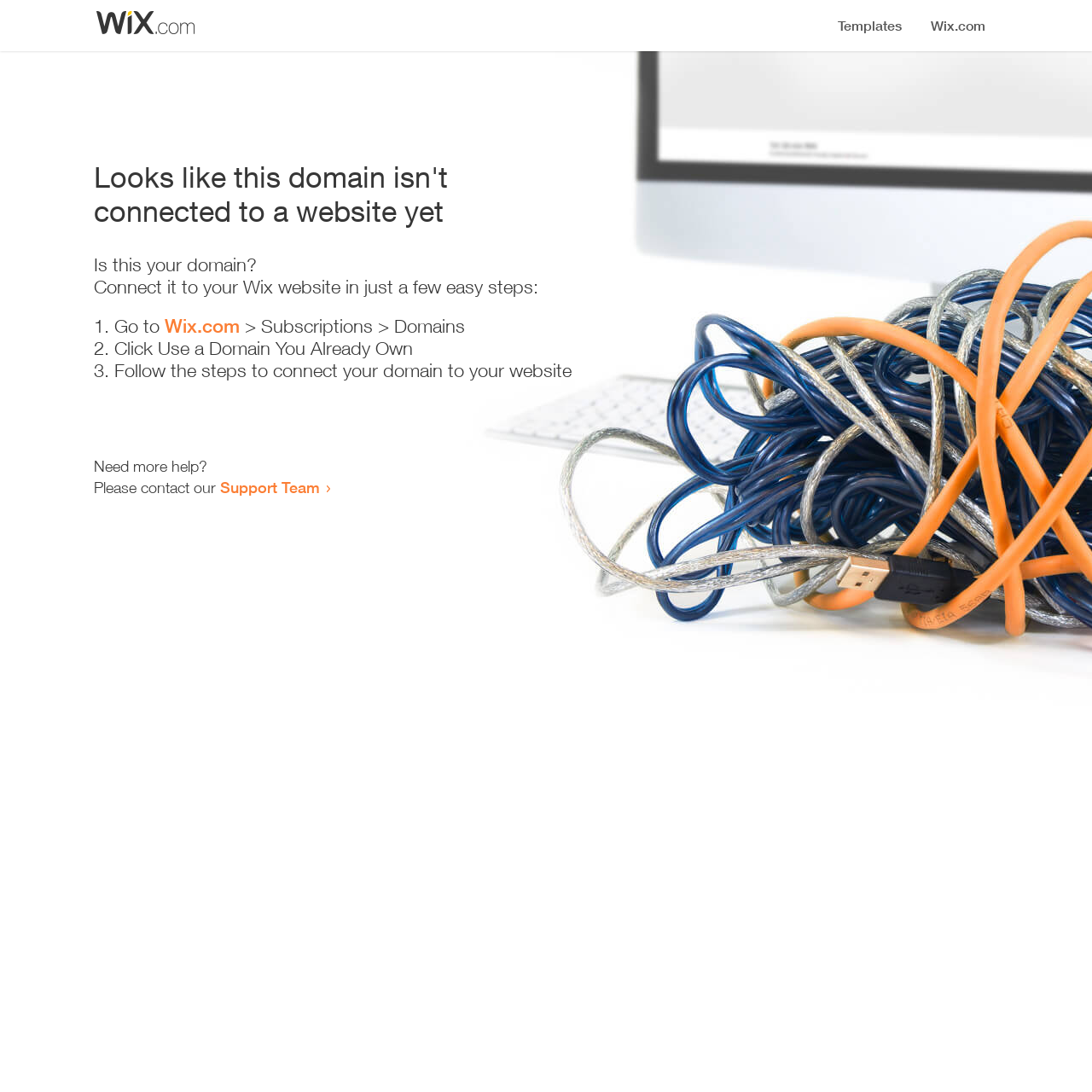Where can I get more help?
Using the image provided, answer with just one word or phrase.

Support Team